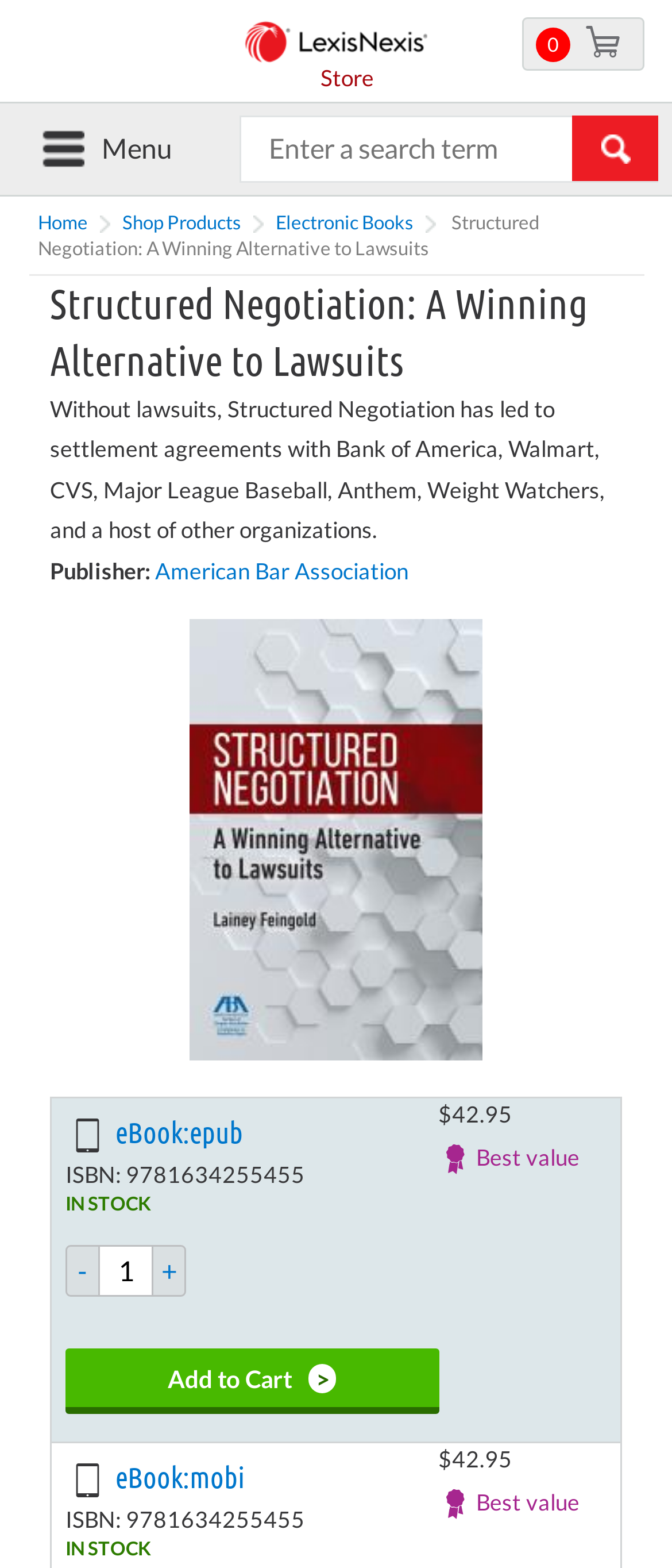Locate the bounding box coordinates of the segment that needs to be clicked to meet this instruction: "Click on Home".

[0.056, 0.134, 0.131, 0.148]